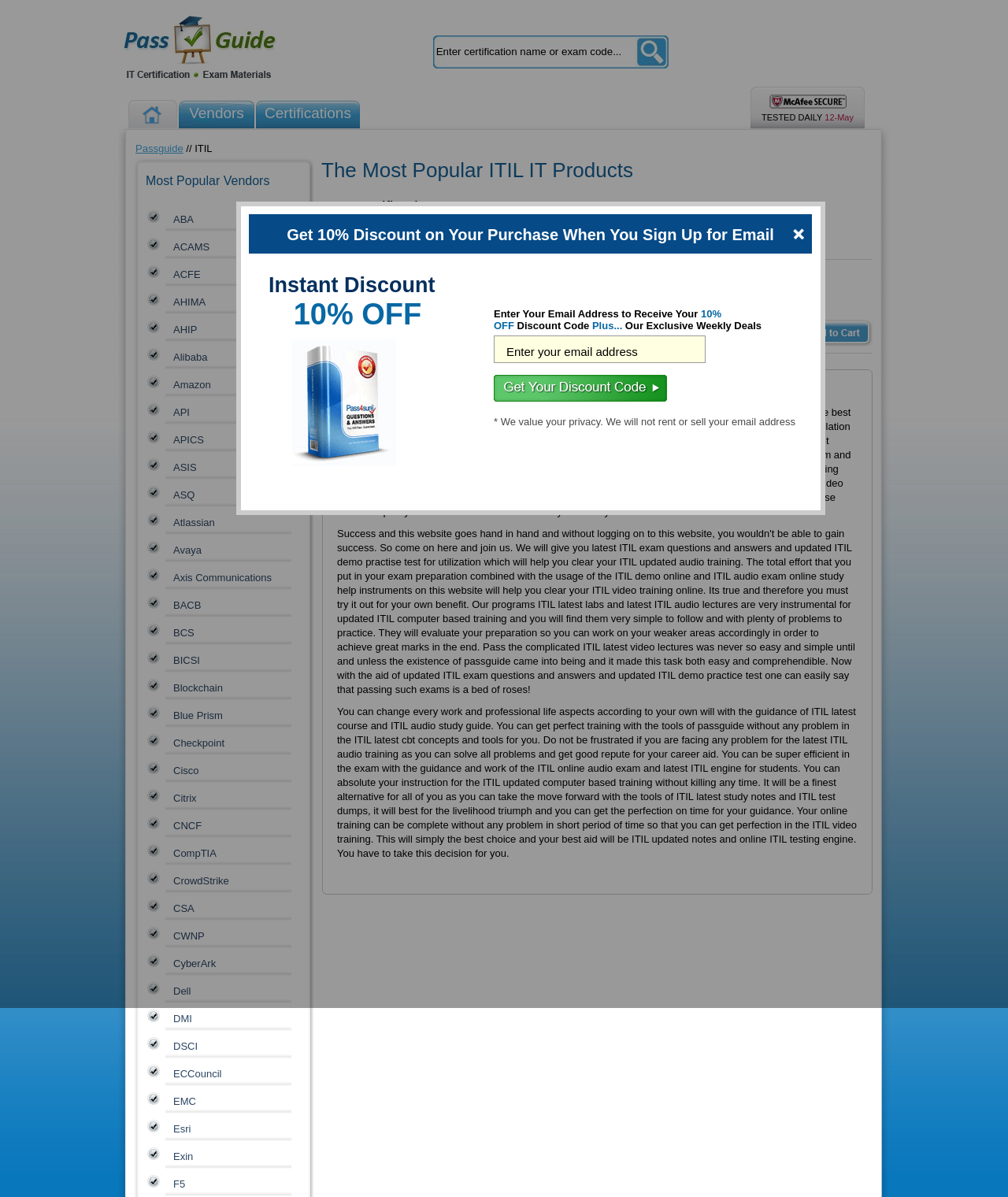Please identify the bounding box coordinates of the clickable element to fulfill the following instruction: "Explore Alibaba certifications". The coordinates should be four float numbers between 0 and 1, i.e., [left, top, right, bottom].

[0.164, 0.293, 0.206, 0.303]